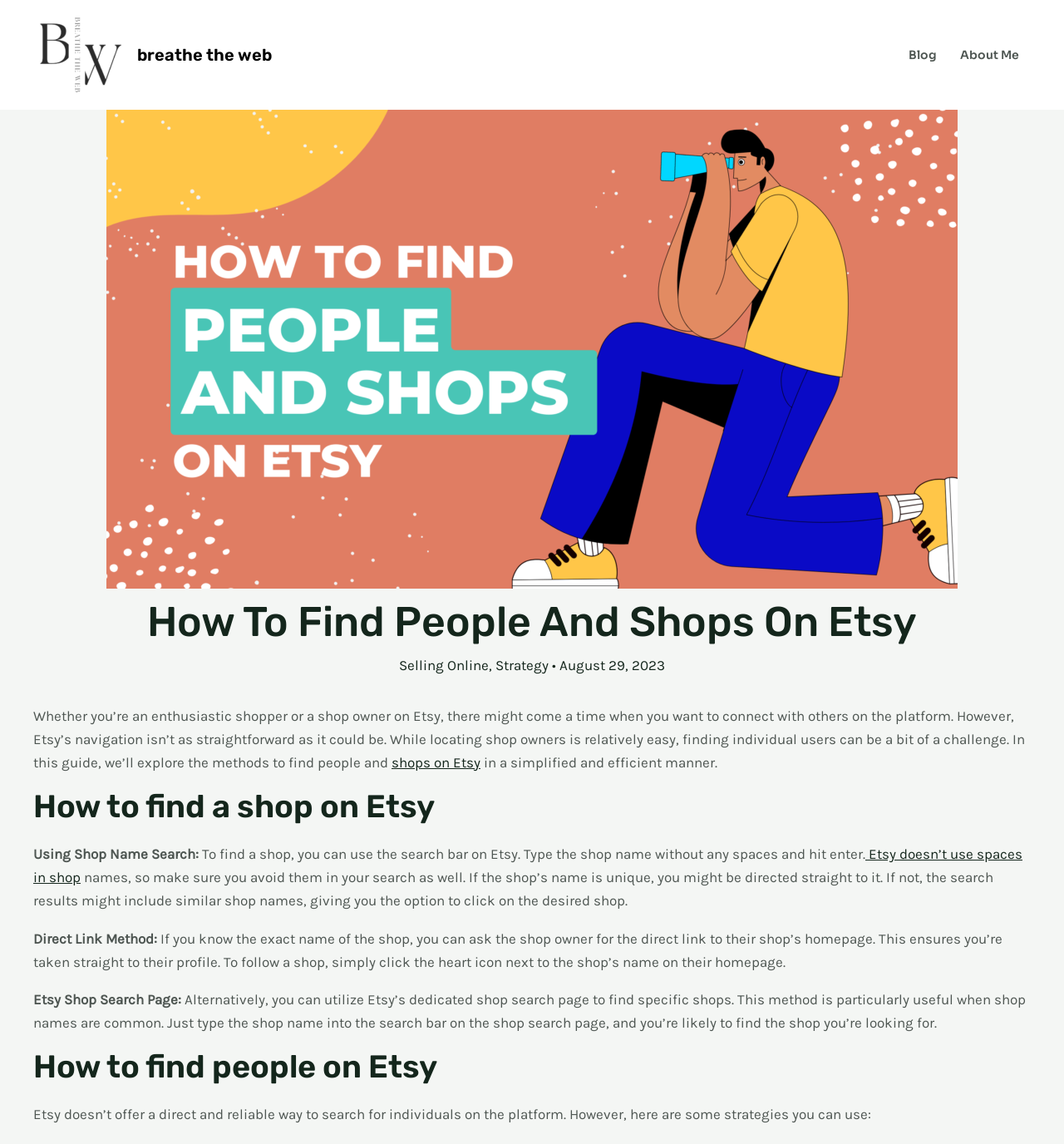Please locate the bounding box coordinates of the region I need to click to follow this instruction: "Search using the search button".

None